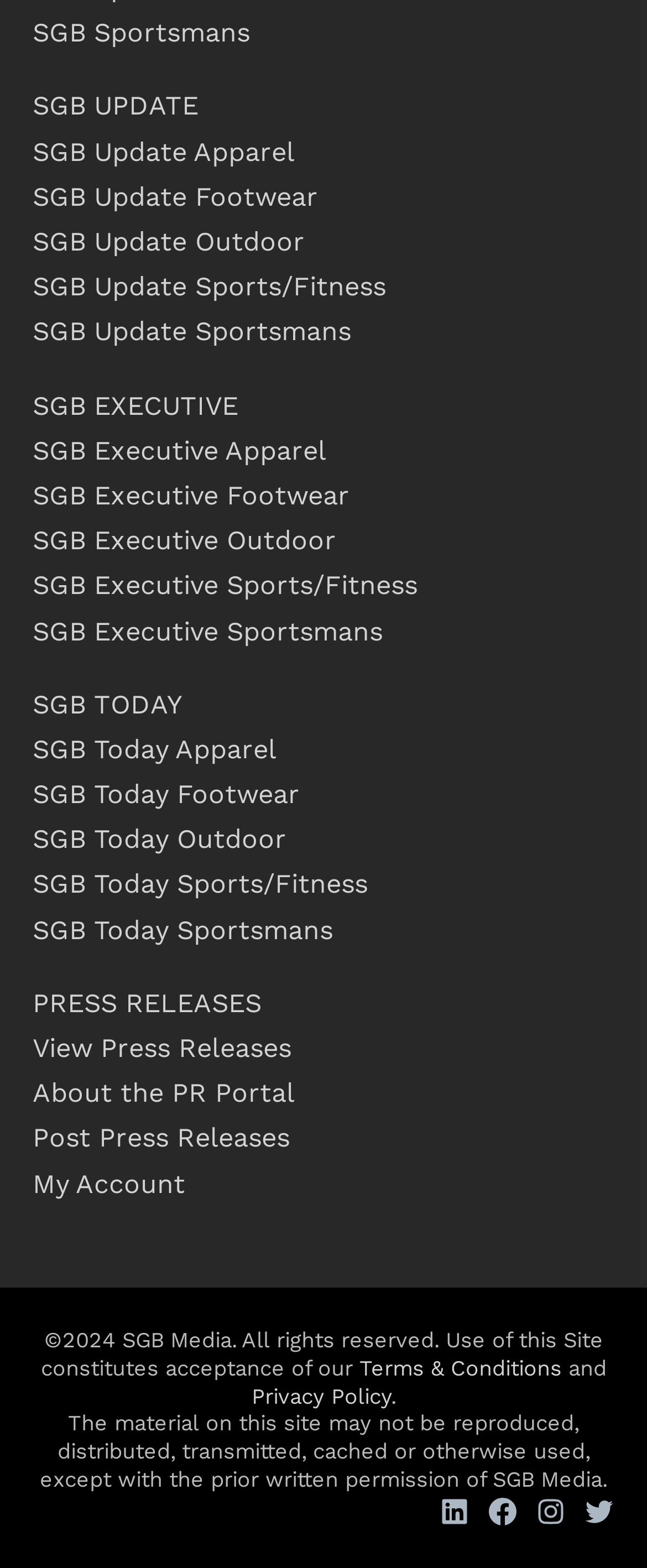Respond with a single word or phrase to the following question:
What is the last link in the SGB Today section?

SGB Today Sportsmans